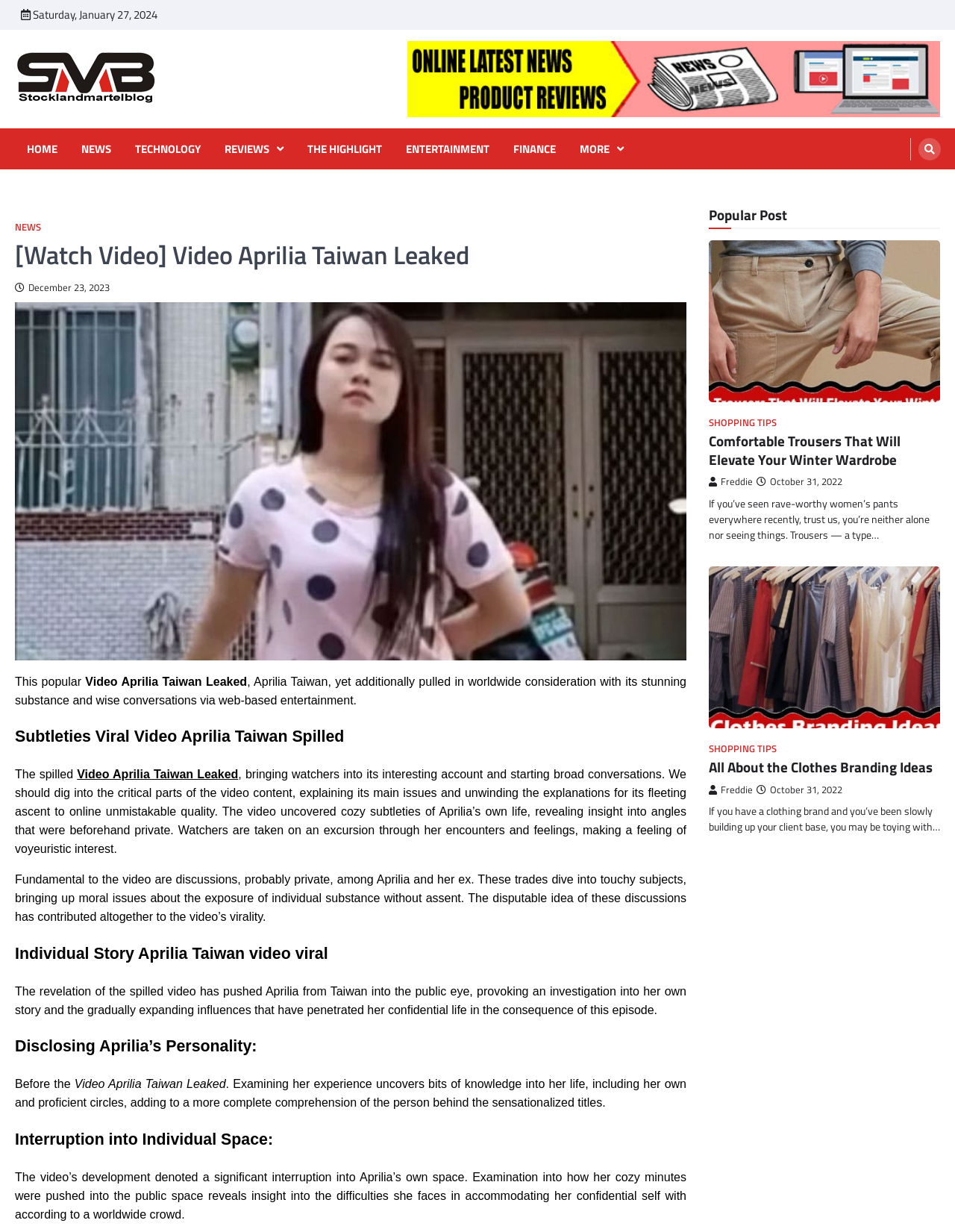Indicate the bounding box coordinates of the element that needs to be clicked to satisfy the following instruction: "Check the 'Header Logo'". The coordinates should be four float numbers between 0 and 1, i.e., [left, top, right, bottom].

[0.016, 0.041, 0.174, 0.087]